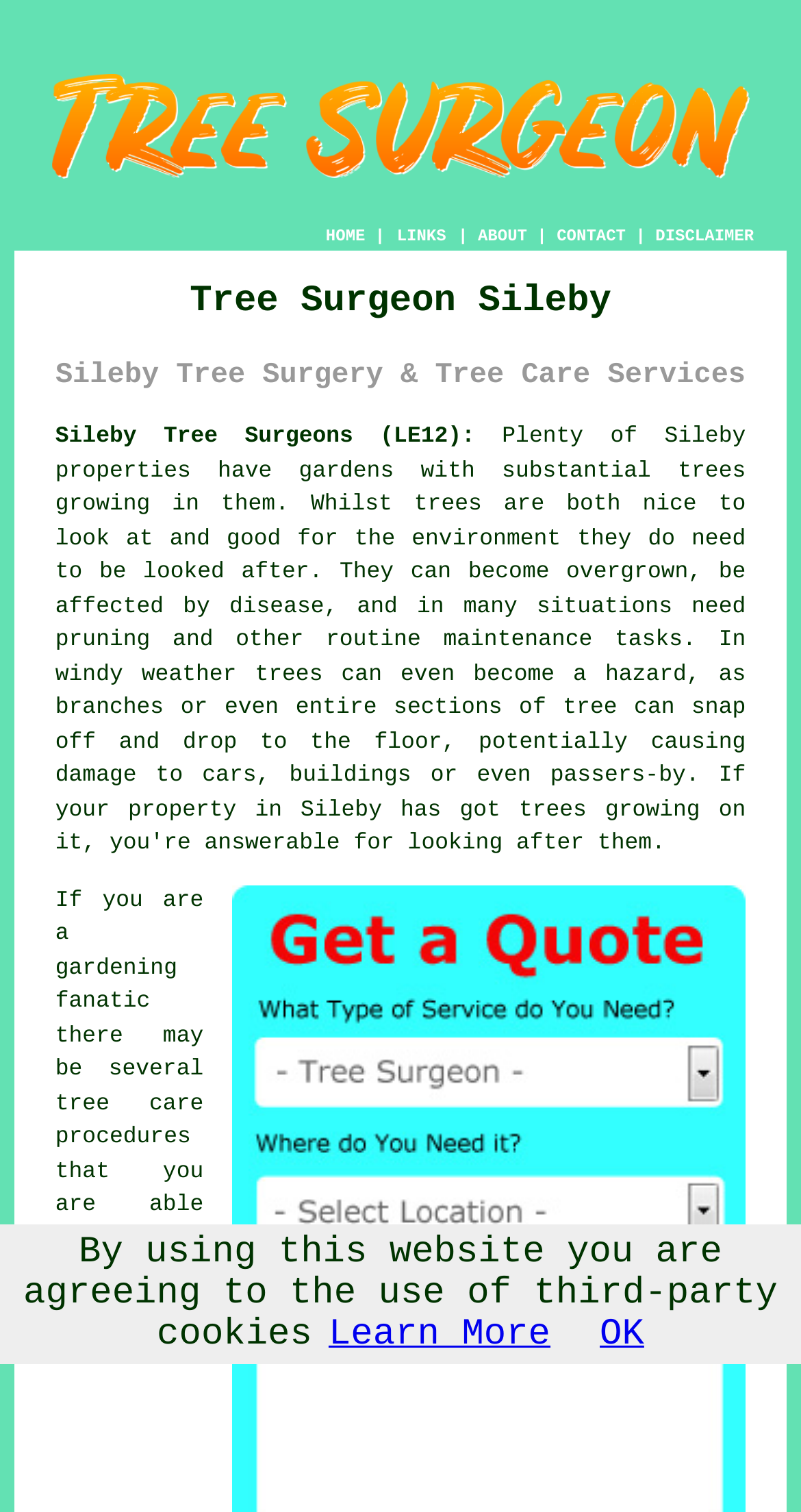Please determine the primary heading and provide its text.

Tree Surgeon Sileby